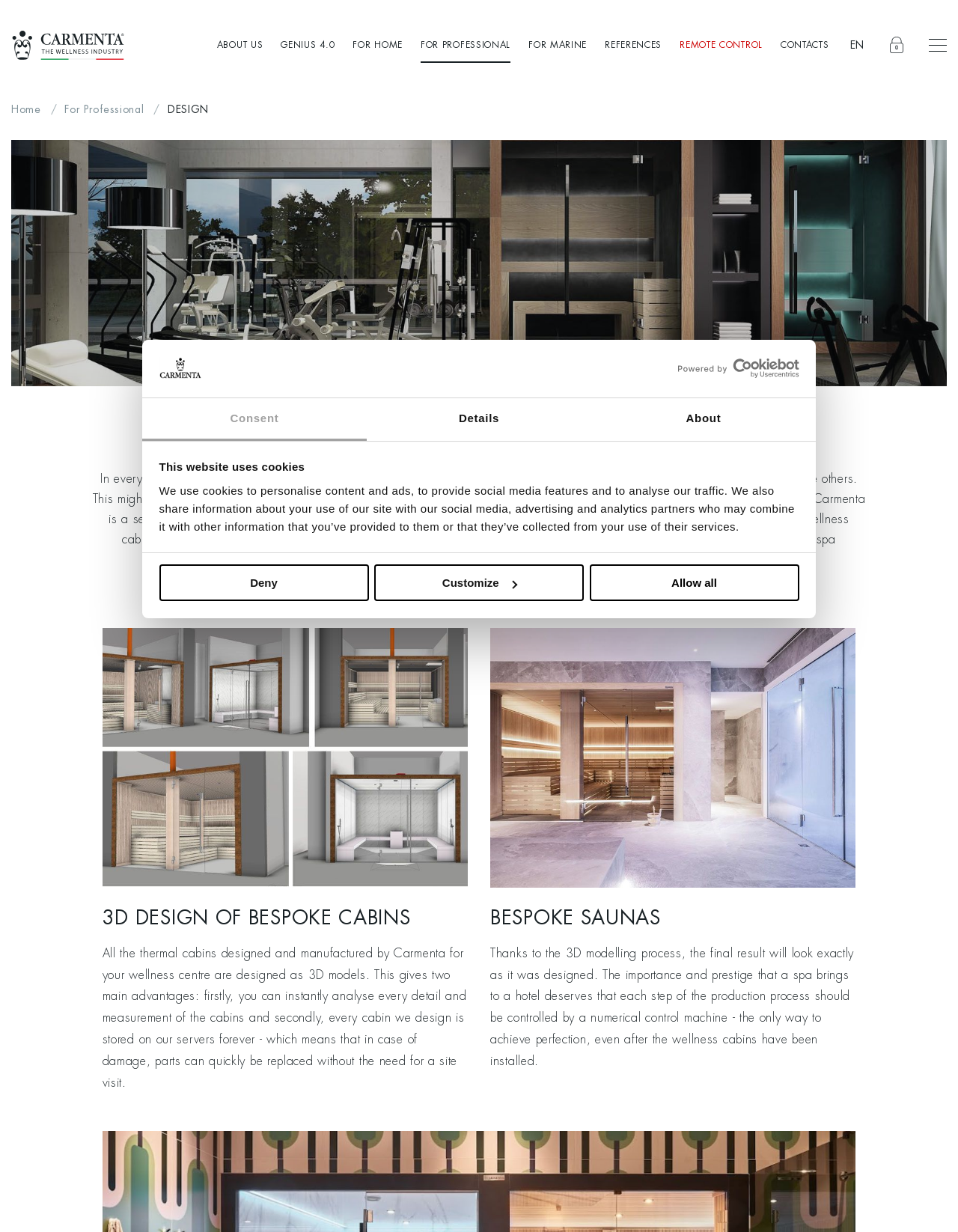Bounding box coordinates are specified in the format (top-left x, top-left y, bottom-right x, bottom-right y). All values are floating point numbers bounded between 0 and 1. Please provide the bounding box coordinate of the region this sentence describes: Menu

[0.97, 0.029, 0.988, 0.044]